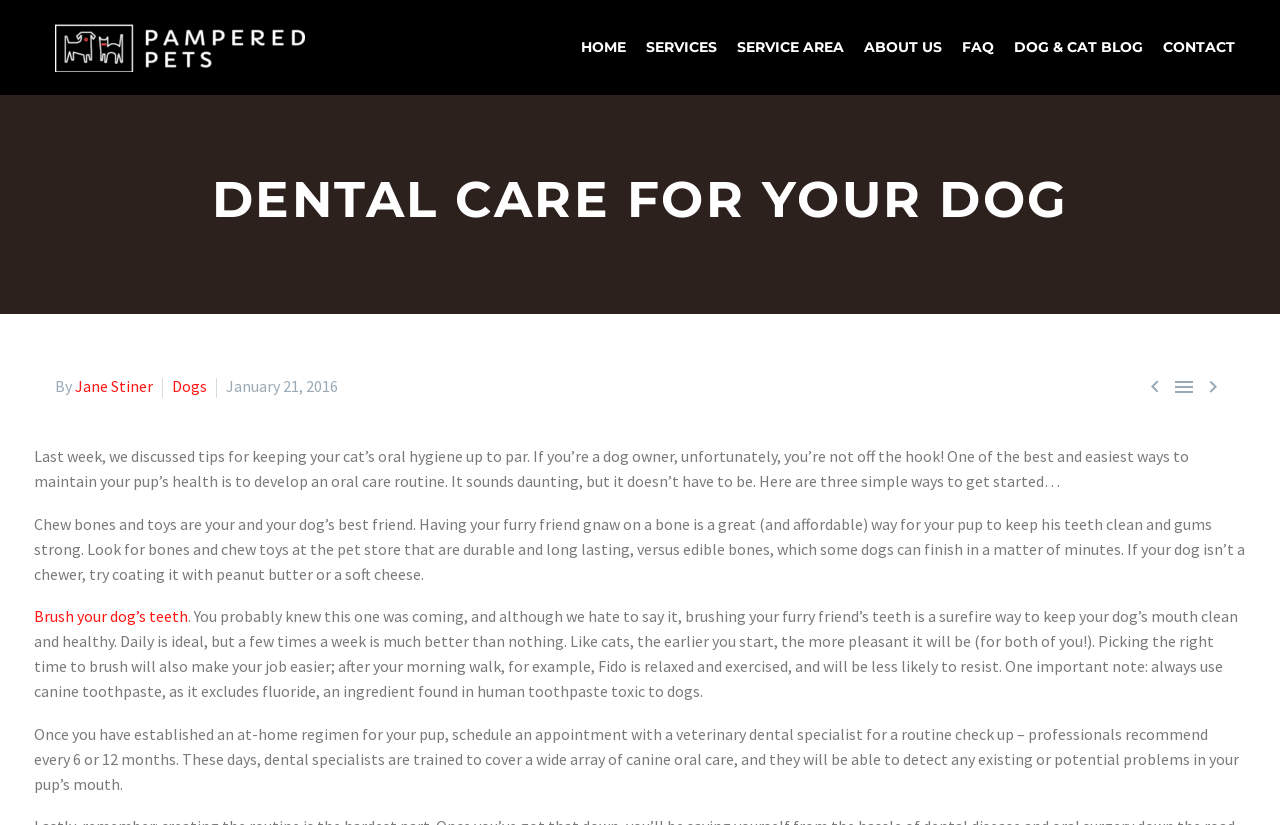What is the name of the company?
Provide a comprehensive and detailed answer to the question.

The company name can be found in the top-left corner of the webpage, where the logo is located. It is also mentioned in the image descriptions with IDs 119 and 120.